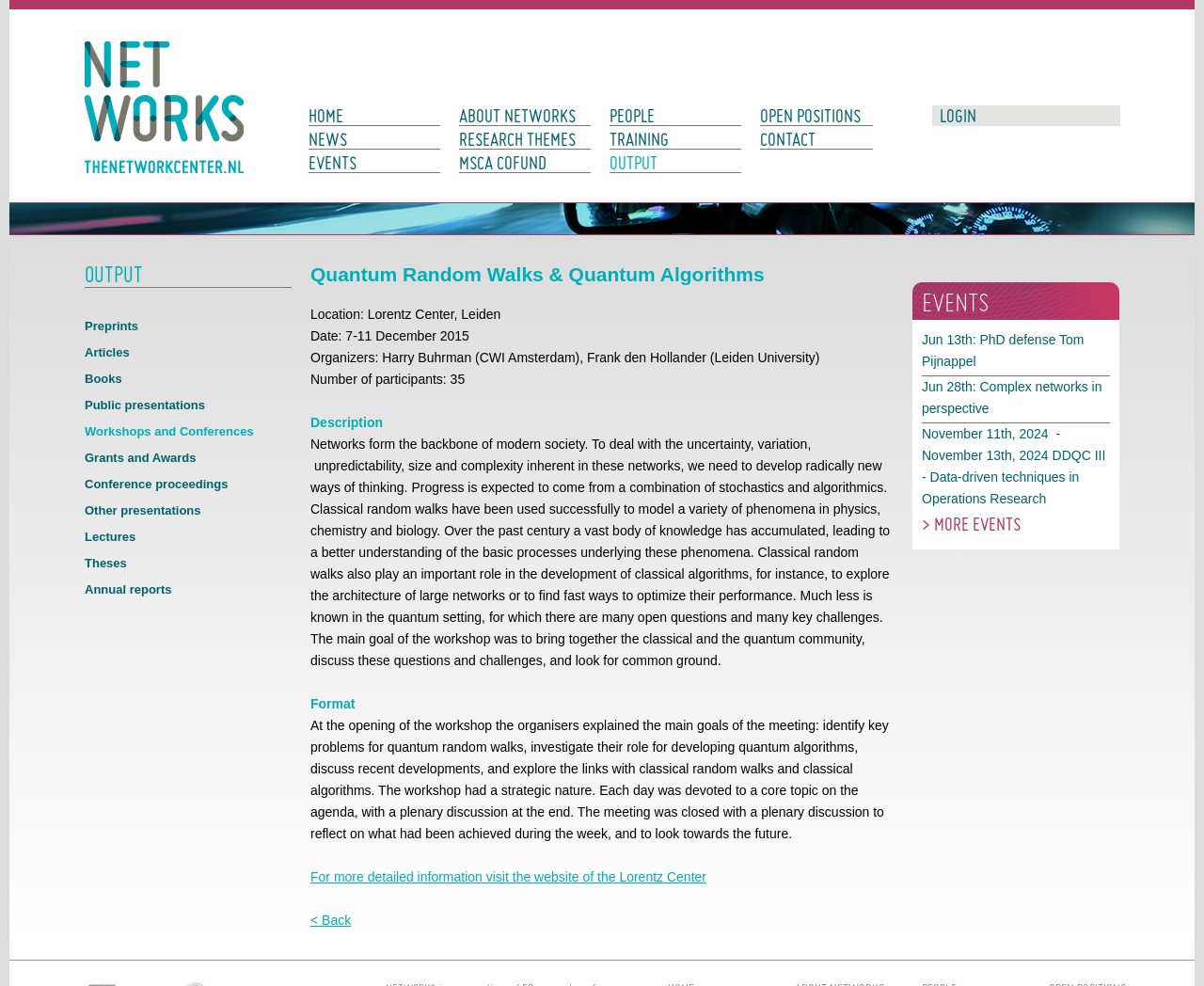Answer the question in one word or a short phrase:
What is the topic of the link 'Preprints'?

OUTPUT